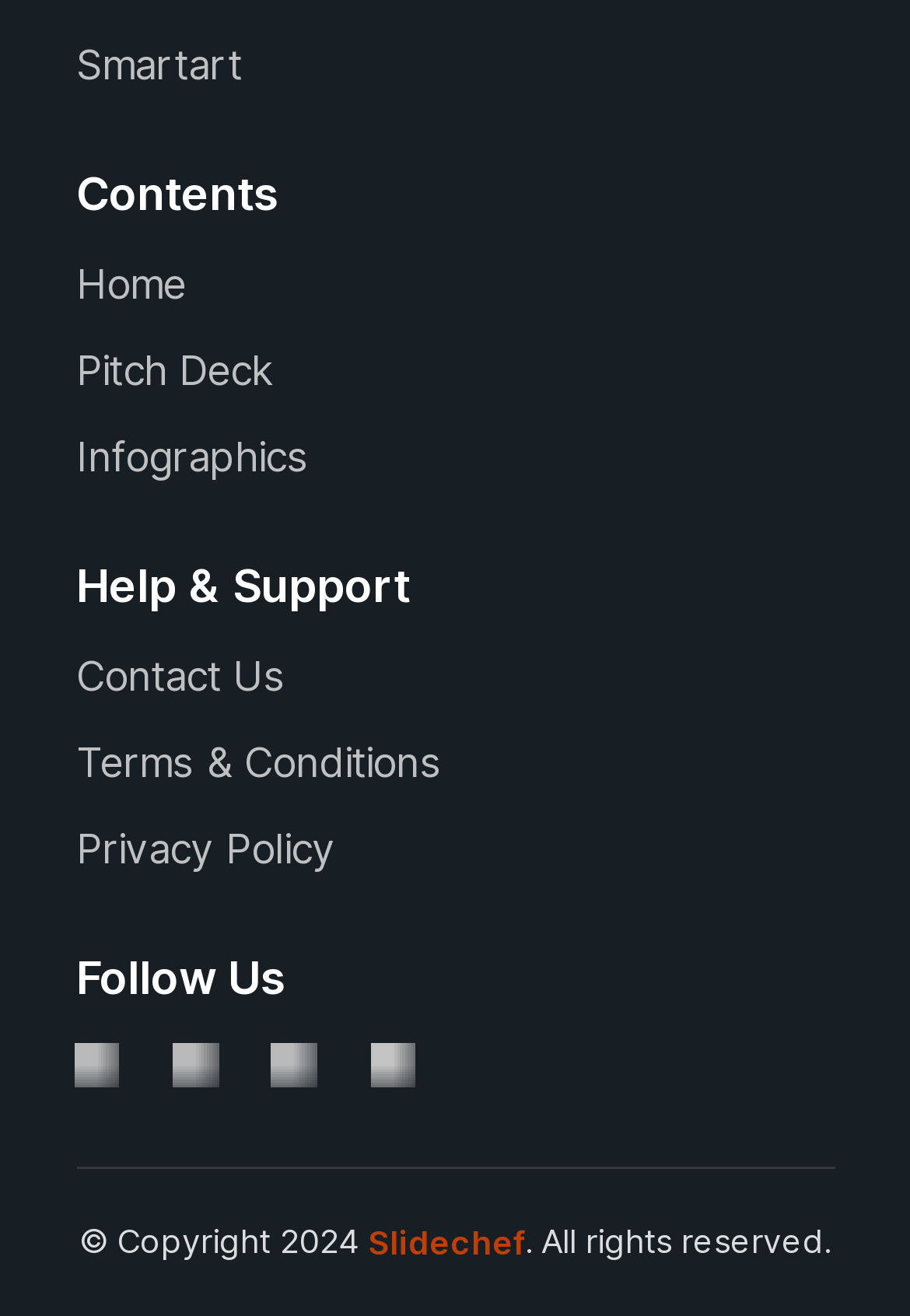Please locate the bounding box coordinates of the element's region that needs to be clicked to follow the instruction: "follow us on facebook". The bounding box coordinates should be provided as four float numbers between 0 and 1, i.e., [left, top, right, bottom].

[0.083, 0.793, 0.131, 0.825]